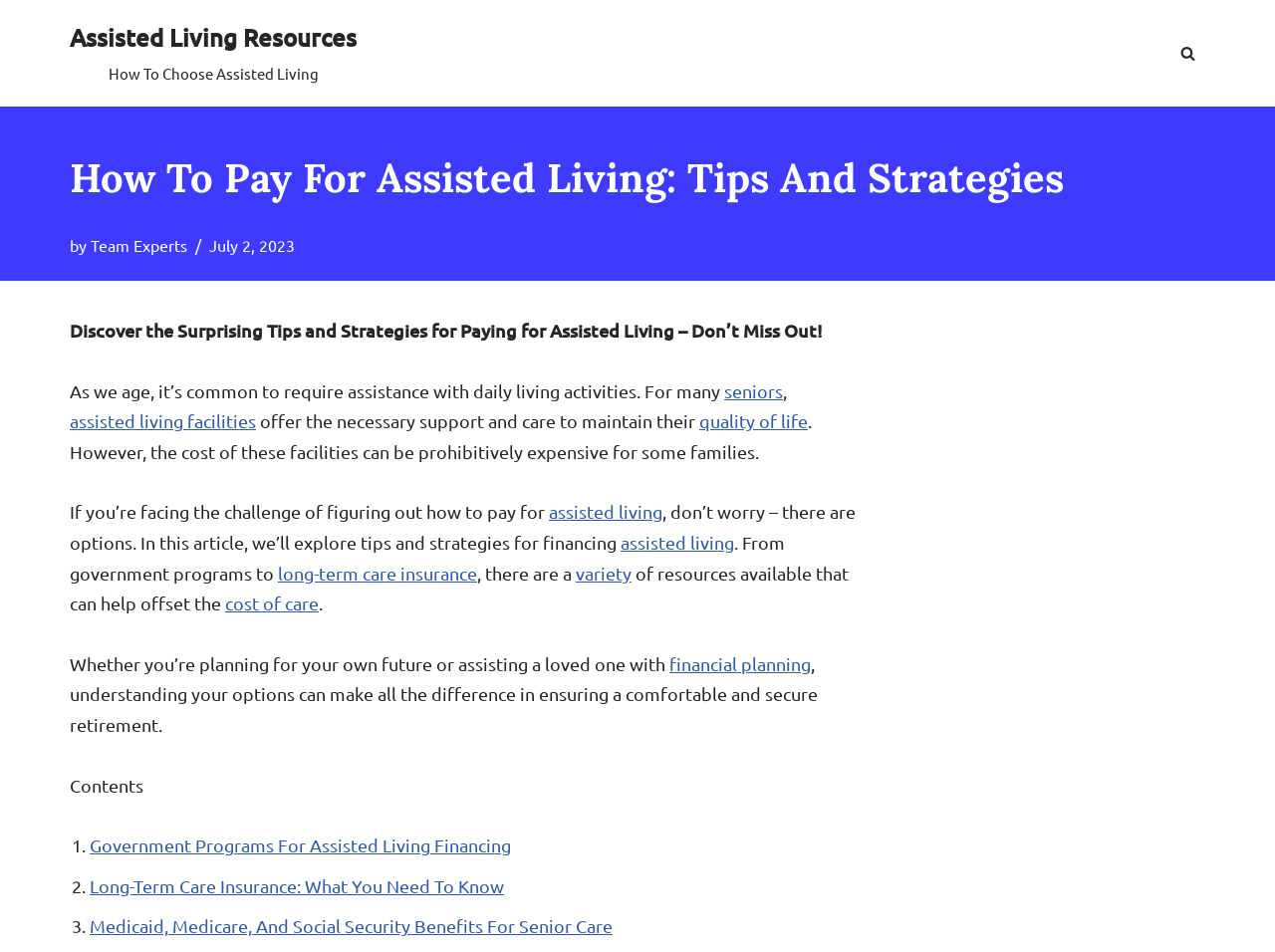Find the bounding box coordinates of the clickable area that will achieve the following instruction: "Read about how to choose assisted living".

[0.085, 0.067, 0.25, 0.087]